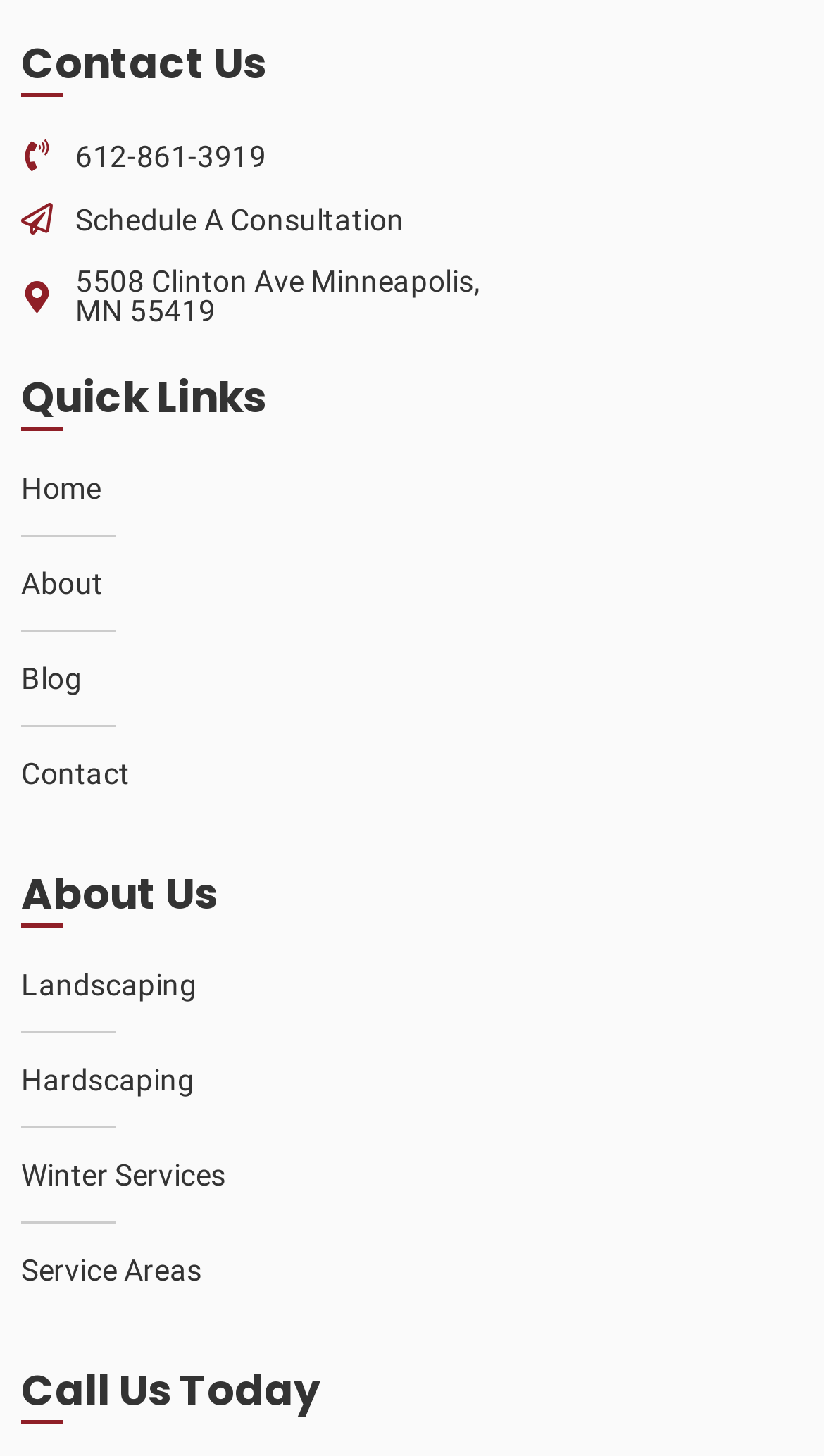Please identify the bounding box coordinates of the element that needs to be clicked to execute the following command: "Learn about landscaping services". Provide the bounding box using four float numbers between 0 and 1, formatted as [left, top, right, bottom].

[0.026, 0.644, 0.274, 0.71]